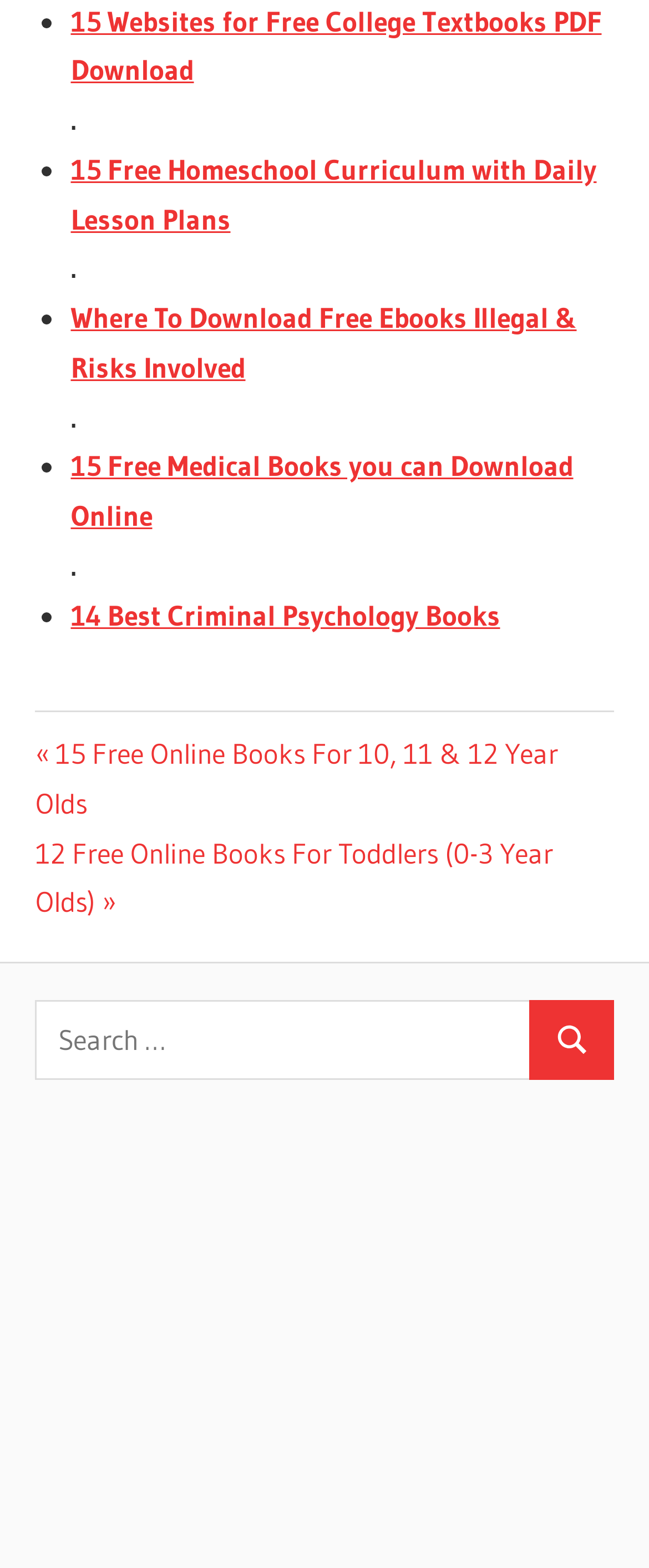Locate the bounding box coordinates of the item that should be clicked to fulfill the instruction: "Search for a book".

[0.054, 0.637, 0.946, 0.689]